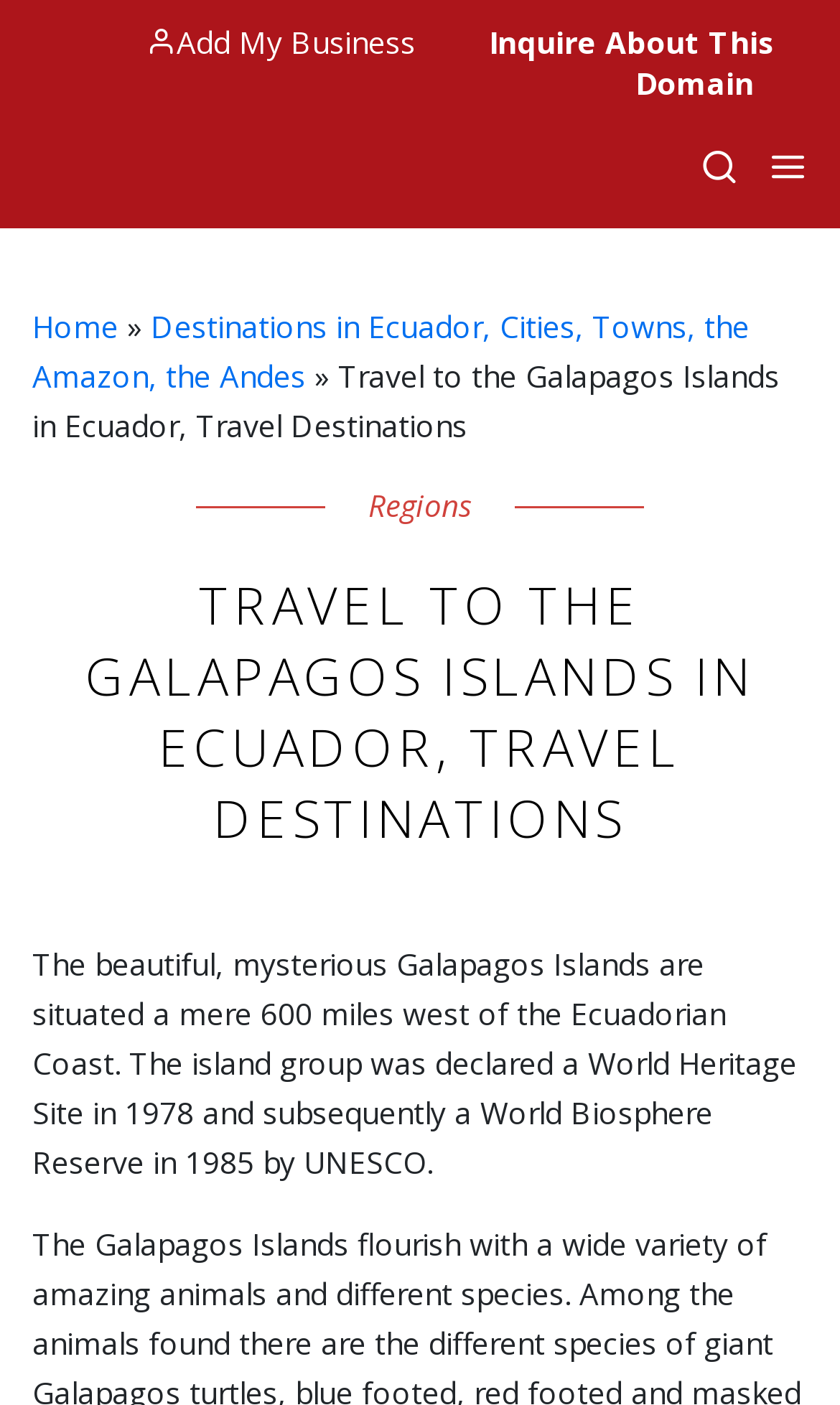Locate the bounding box coordinates of the element you need to click to accomplish the task described by this instruction: "Explore the 'Regions' section".

[0.438, 0.345, 0.562, 0.374]